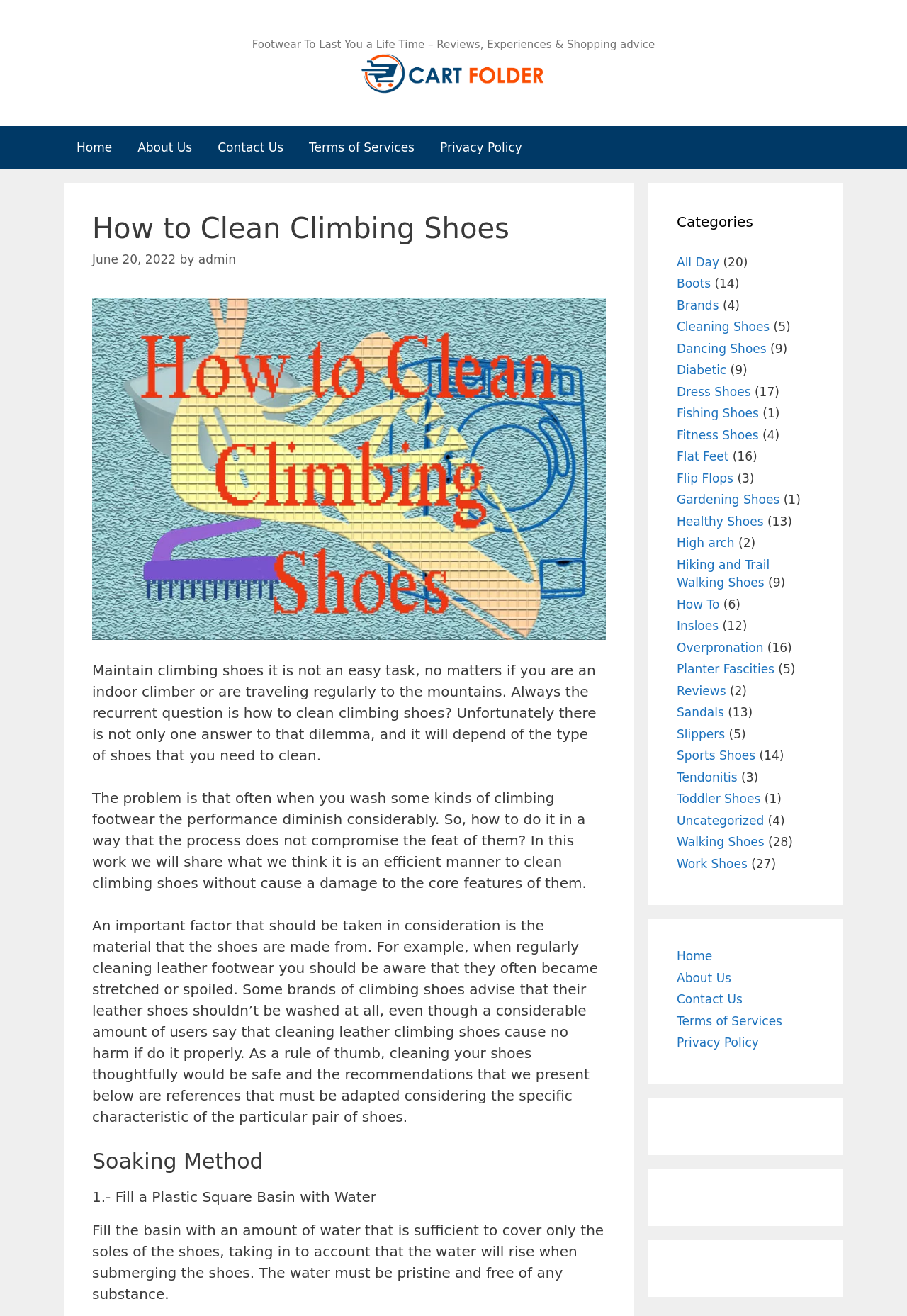How many categories are listed on the webpage?
Based on the image, give a concise answer in the form of a single word or short phrase.

24